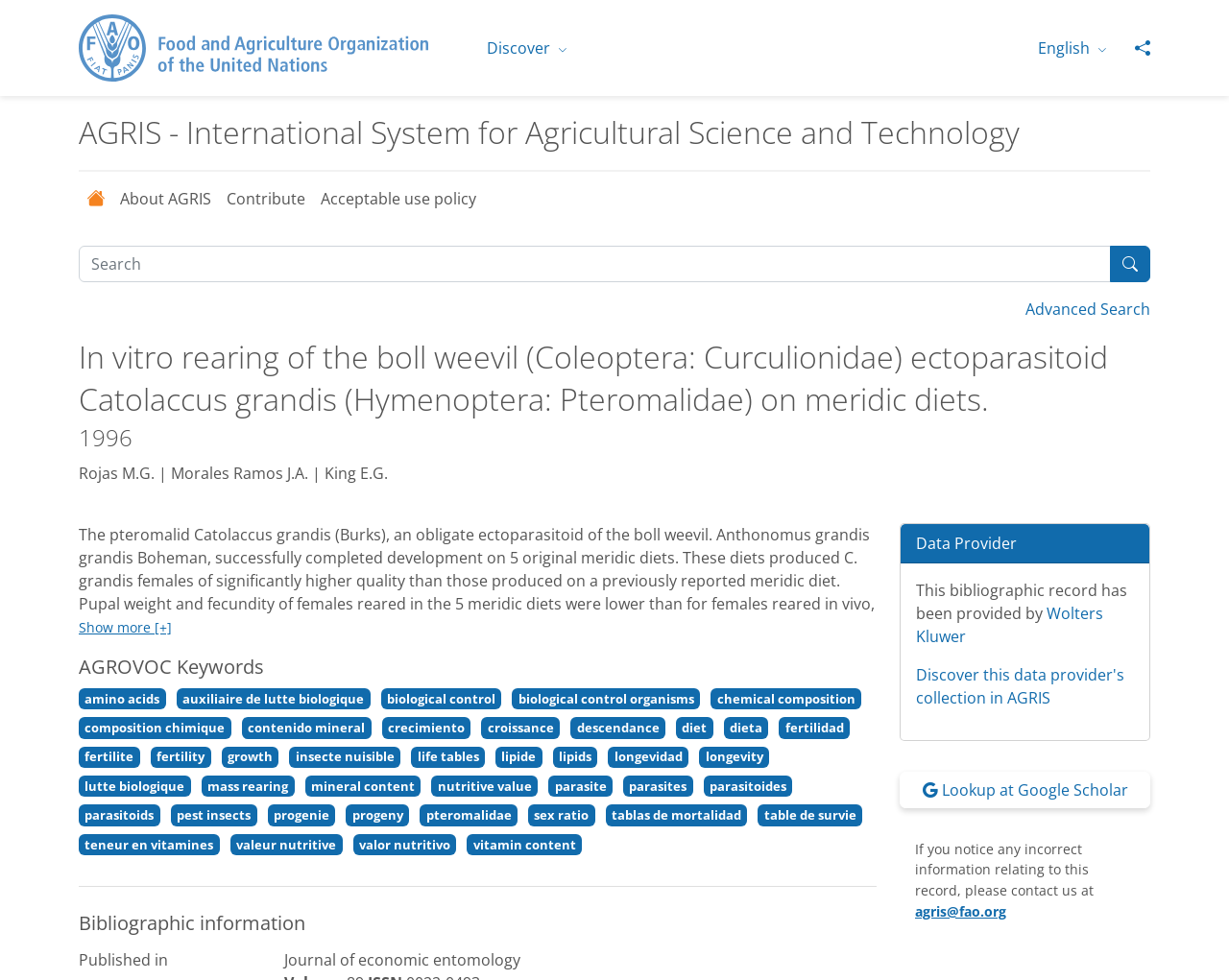Show the bounding box coordinates for the element that needs to be clicked to execute the following instruction: "Click the 'Show more' button". Provide the coordinates in the form of four float numbers between 0 and 1, i.e., [left, top, right, bottom].

[0.064, 0.631, 0.14, 0.649]